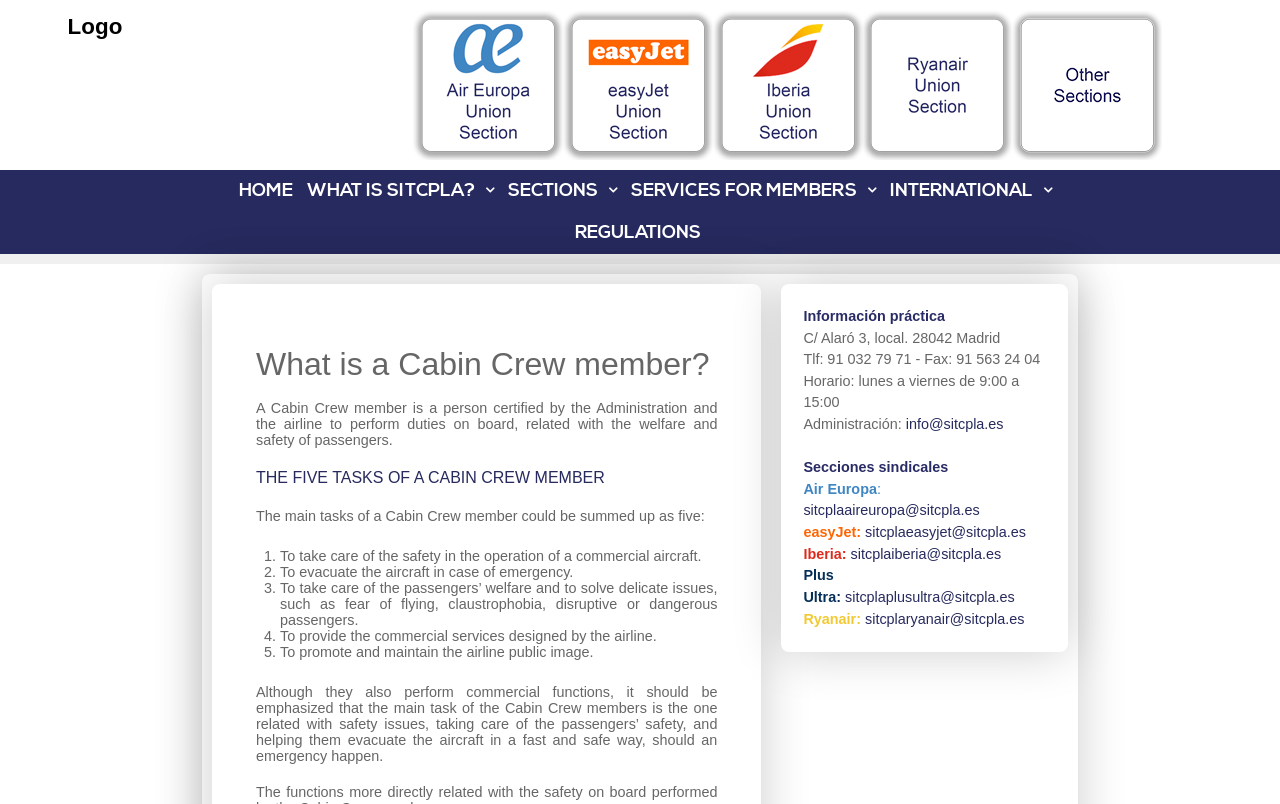Use one word or a short phrase to answer the question provided: 
What is the email address for Air Europa section?

sitcplaaireuropa@sitcpla.es